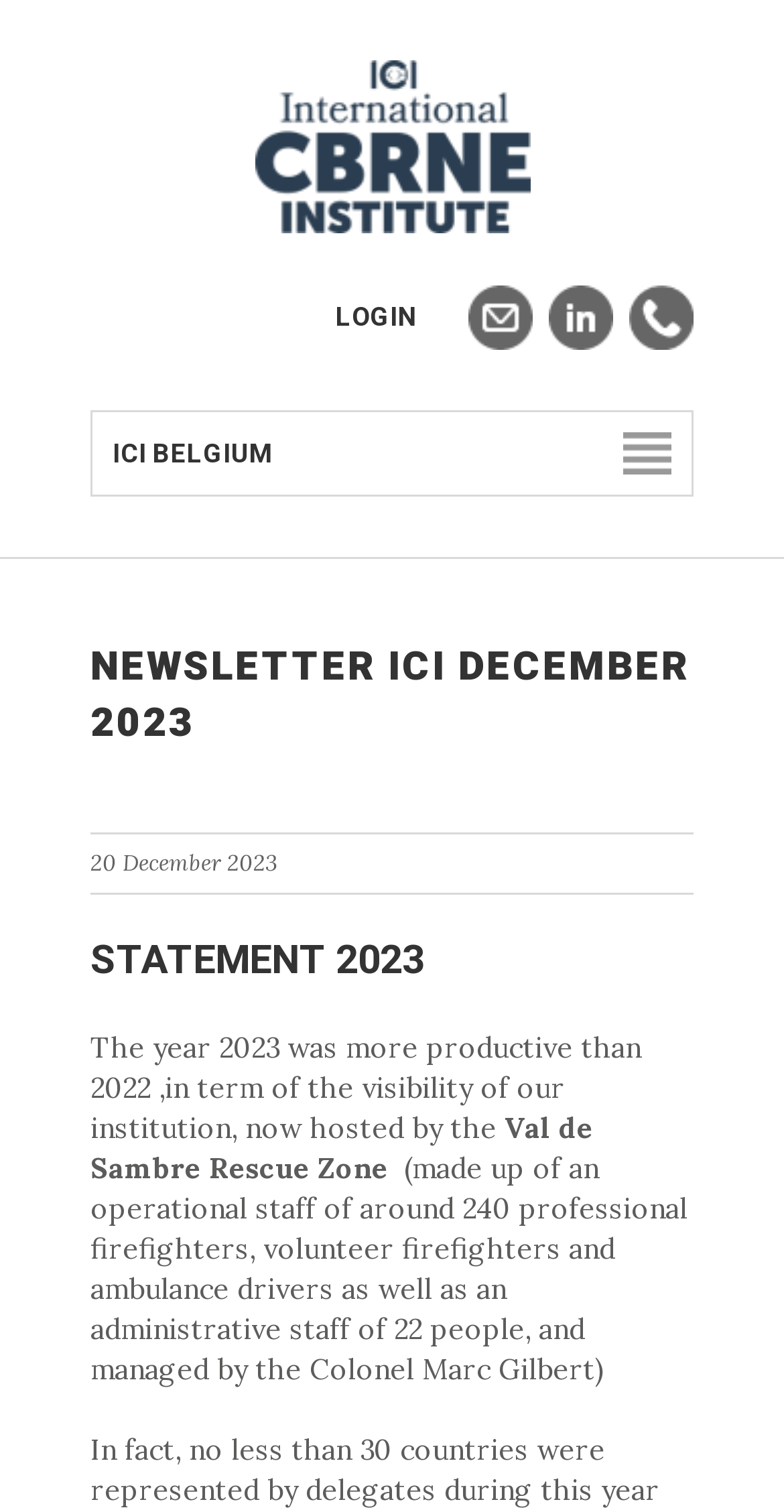Generate a comprehensive description of the webpage.

The webpage is a newsletter from ICI Belgium, dated December 2023. At the top, there is a logo of ICI Belgium, accompanied by a link to the organization's website. To the right of the logo, there are three social media links: Email, Linkedin, and Phone, each with its corresponding icon. Below the logo, there is a button, but its purpose is unclear.

The main content of the newsletter is divided into sections. The first section is headed "NEWSLETTER ICI DECEMBER 2023" and has a subheading "20 December 2023". The second section is headed "STATEMENT 2023" and contains a summary of the year 2023, highlighting the increased visibility of the institution, which is now hosted by the Val de Sambre Rescue Zone. The text describes the zone's staff, including operational and administrative personnel, and its management structure.

Throughout the page, there are no images other than the icons accompanying the social media links and the logo of ICI Belgium. The layout is clean, with clear headings and concise text, making it easy to navigate and read.